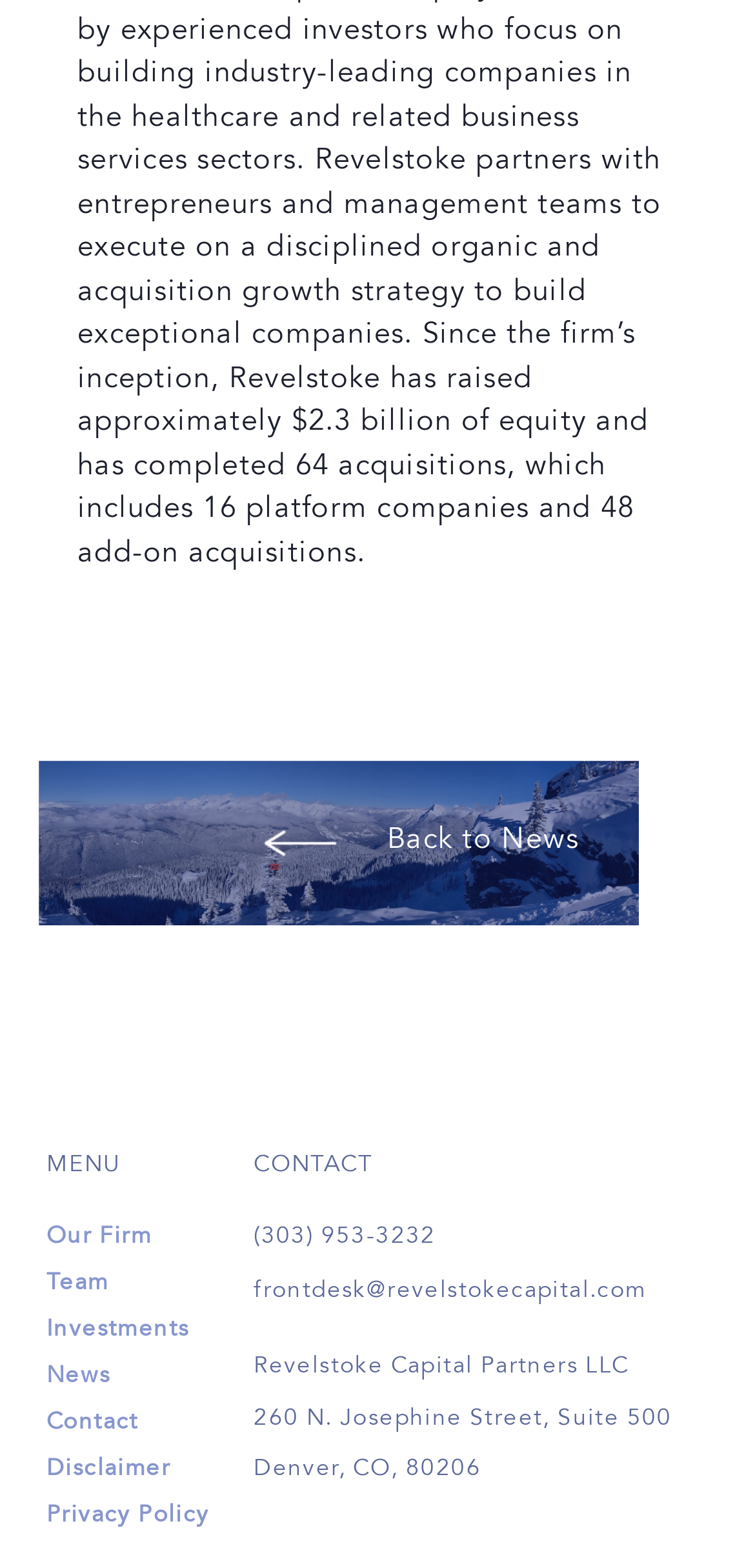Locate the bounding box coordinates of the element I should click to achieve the following instruction: "call the office".

[0.336, 0.781, 0.578, 0.796]